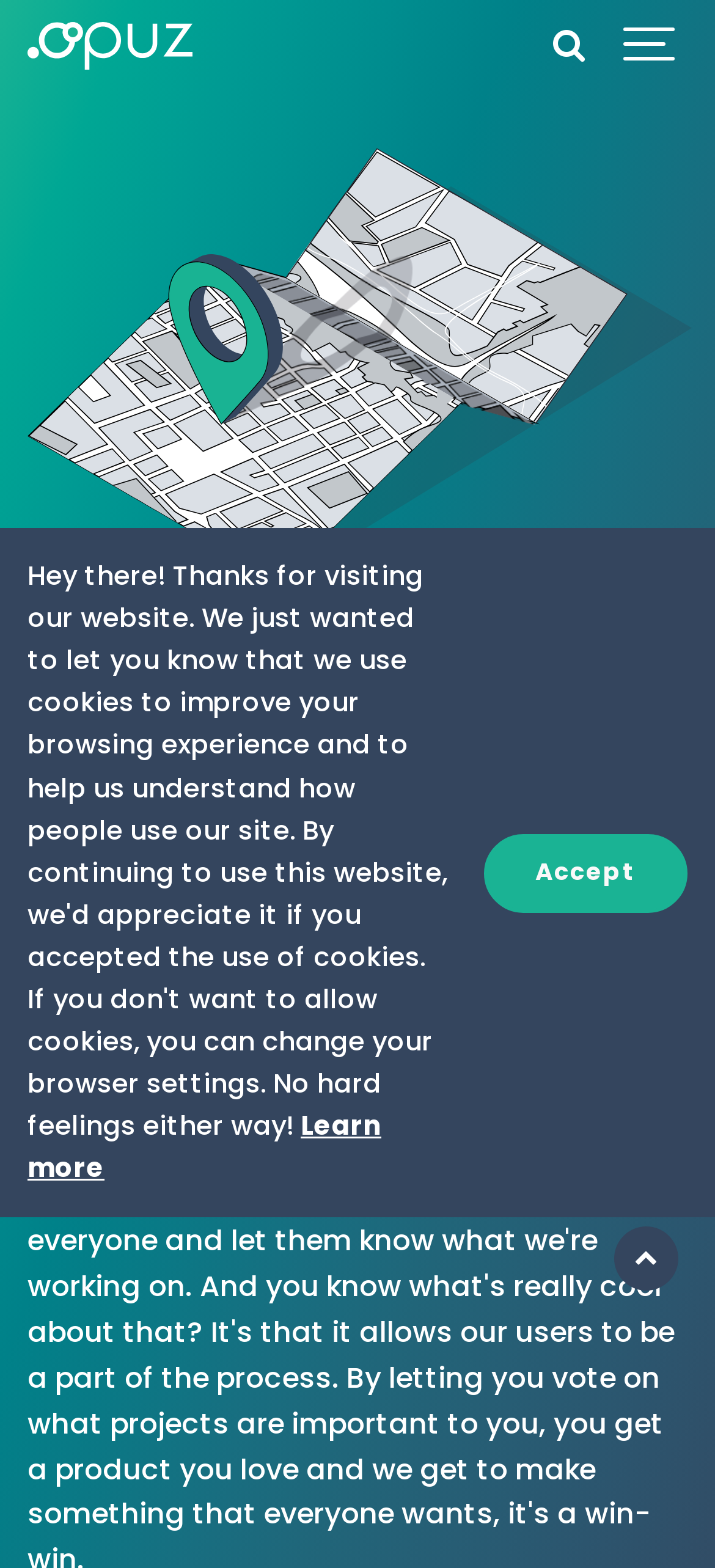Look at the image and answer the question in detail:
What is the purpose of this webpage?

Based on the webpage's content, it appears to be a product road map for OPUZ Software, allowing users to stay informed about upcoming product releases and developments.